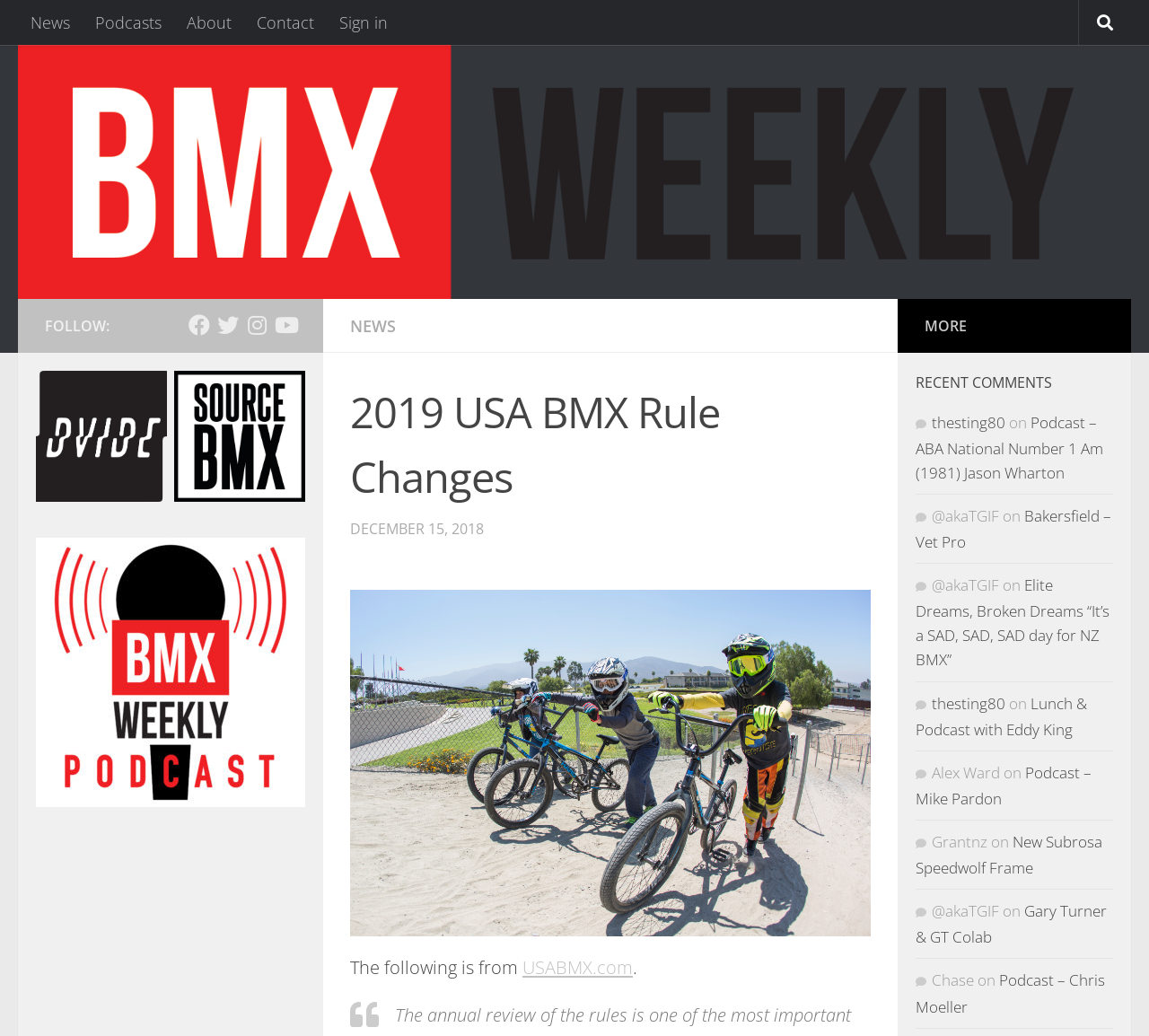Please determine the bounding box coordinates of the element to click in order to execute the following instruction: "Click on the 'News' link". The coordinates should be four float numbers between 0 and 1, specified as [left, top, right, bottom].

[0.016, 0.0, 0.072, 0.043]